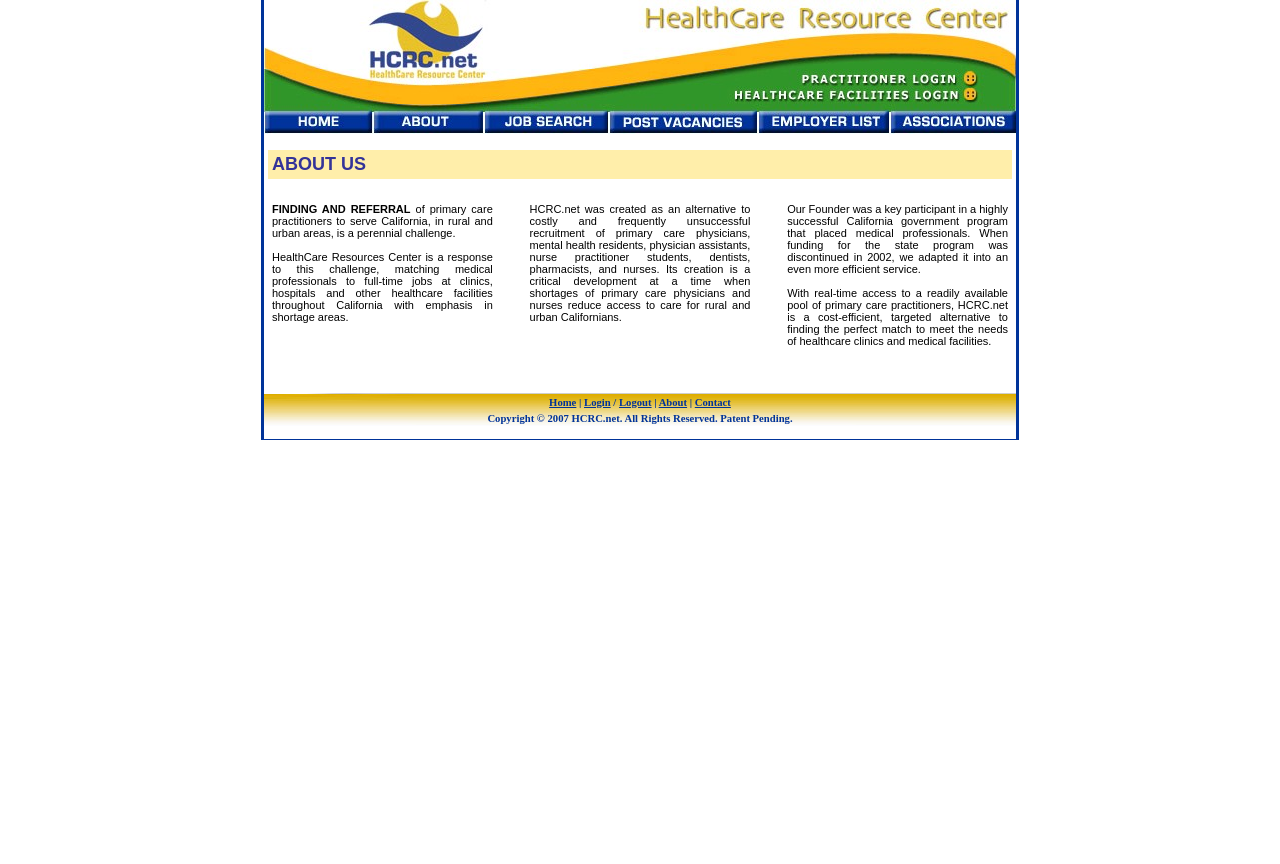How many images are in the first table row?
Using the image as a reference, give a one-word or short phrase answer.

6